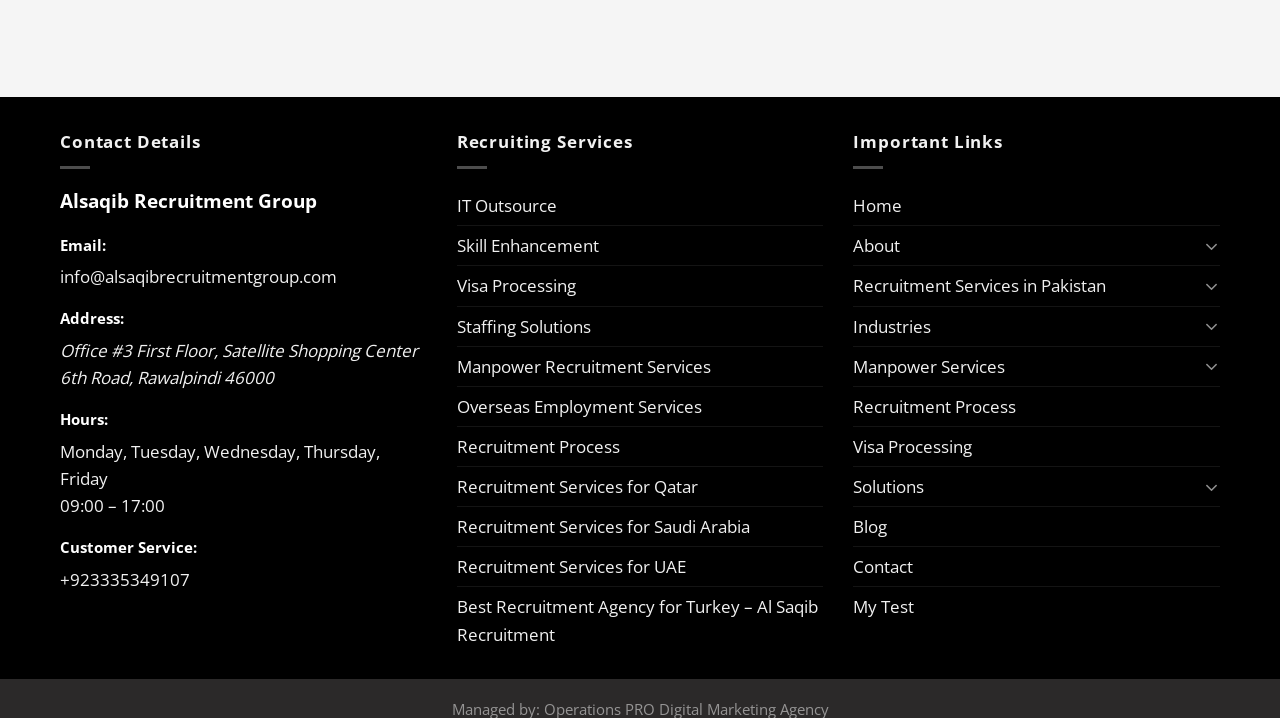Given the element description Skill Enhancement, identify the bounding box coordinates for the UI element on the webpage screenshot. The format should be (top-left x, top-left y, bottom-right x, bottom-right y), with values between 0 and 1.

[0.357, 0.315, 0.468, 0.37]